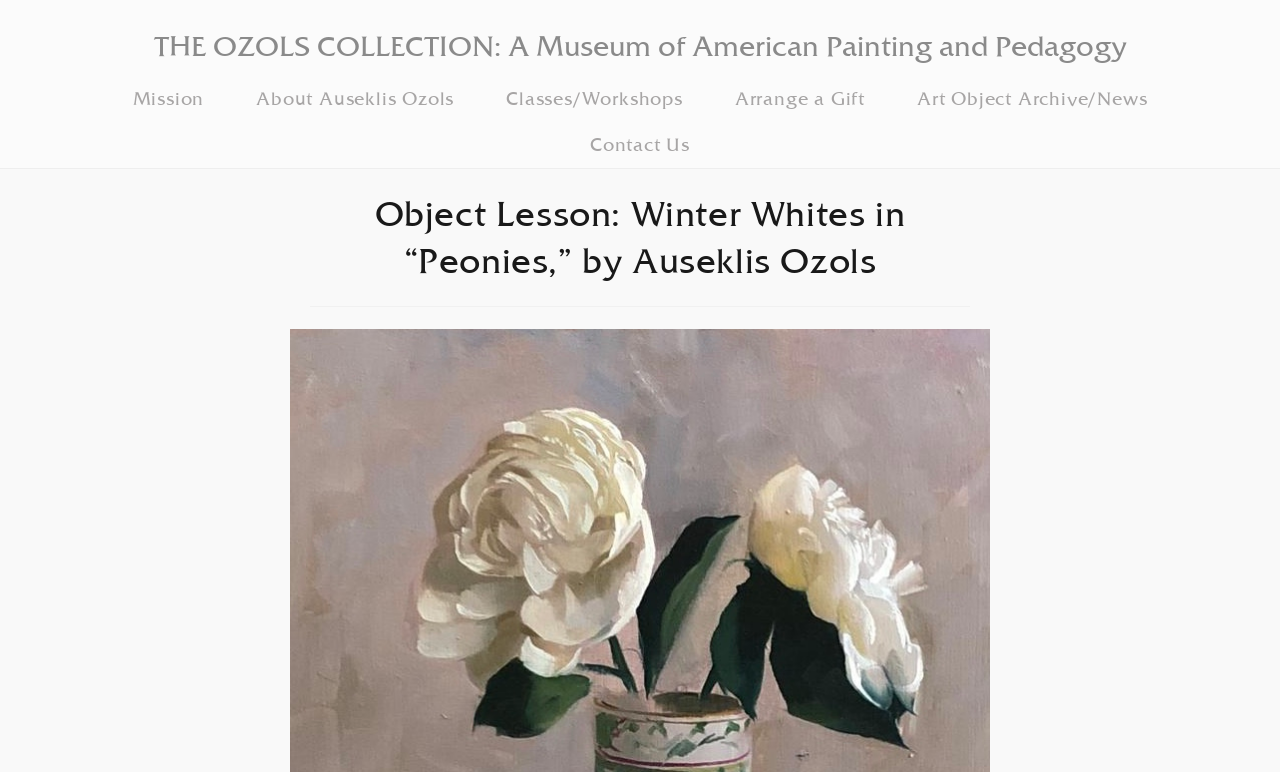Ascertain the bounding box coordinates for the UI element detailed here: "Classes/Workshops". The coordinates should be provided as [left, top, right, bottom] with each value being a float between 0 and 1.

[0.375, 0.098, 0.554, 0.158]